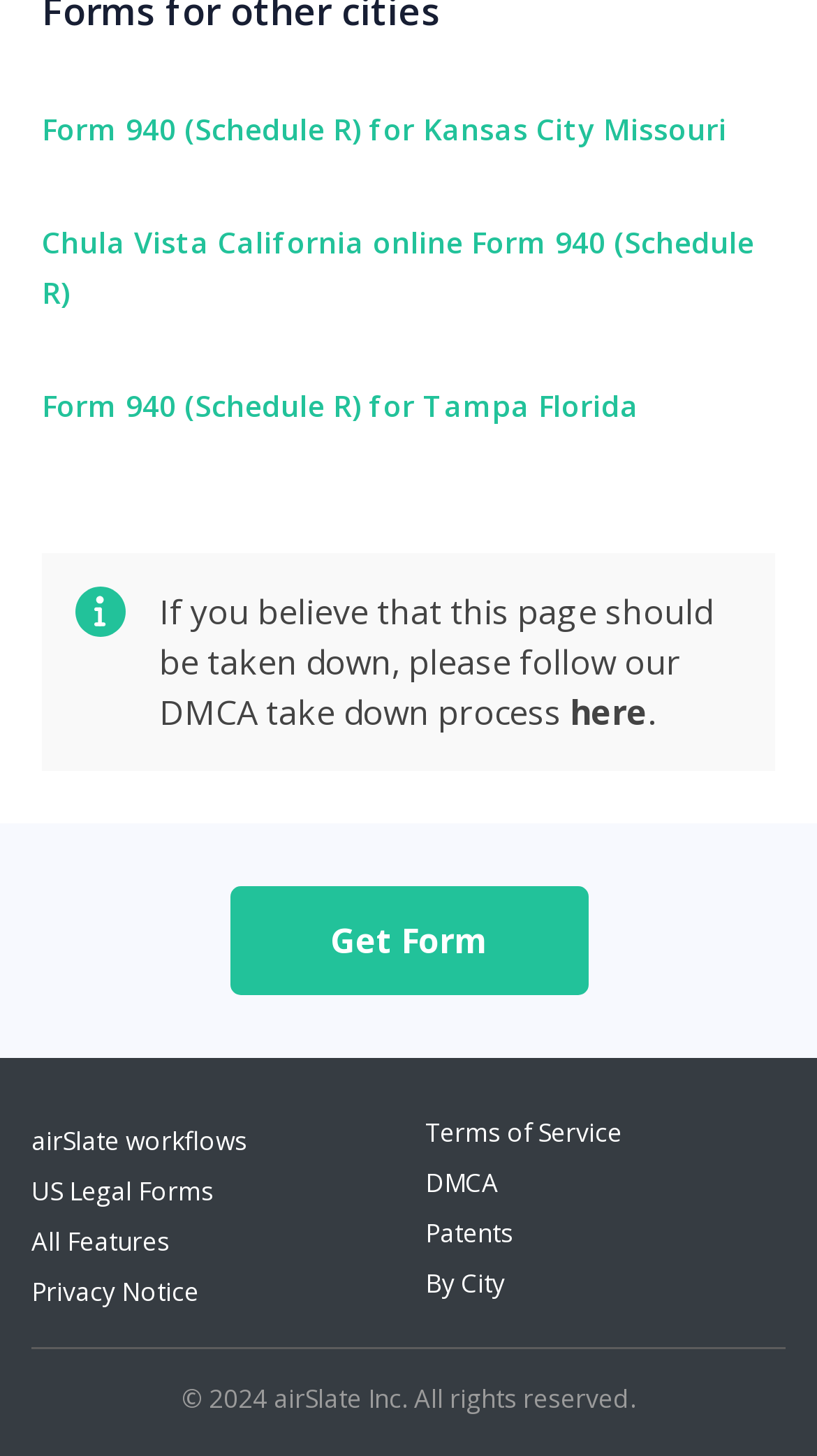Identify the bounding box of the UI element described as follows: "here". Provide the coordinates as four float numbers in the range of 0 to 1 [left, top, right, bottom].

[0.697, 0.473, 0.792, 0.505]